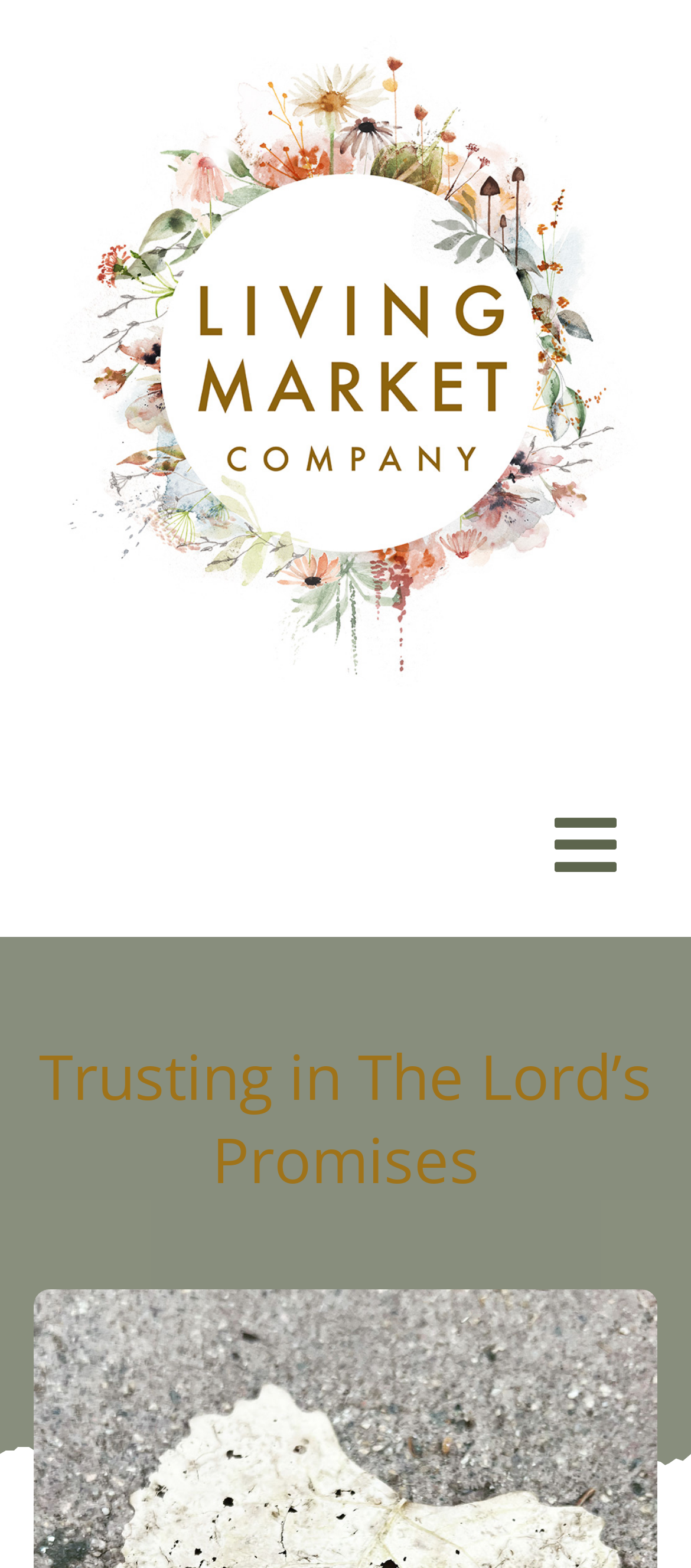Refer to the screenshot and answer the following question in detail:
What is the theme of the webpage?

I inferred the theme by looking at the heading 'Trusting in The Lord’s Promises', which suggests a religious or faith-based theme.